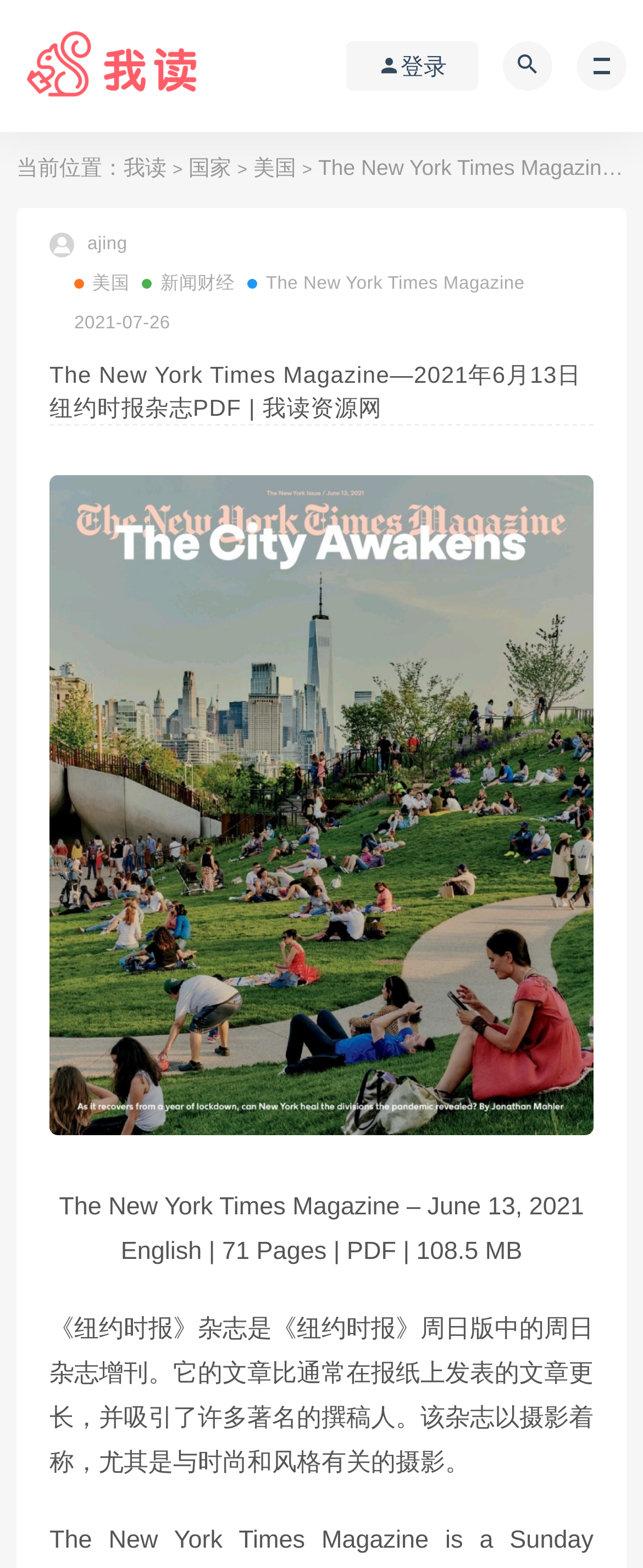What is the language of the magazine?
Based on the image, give a concise answer in the form of a single word or short phrase.

English